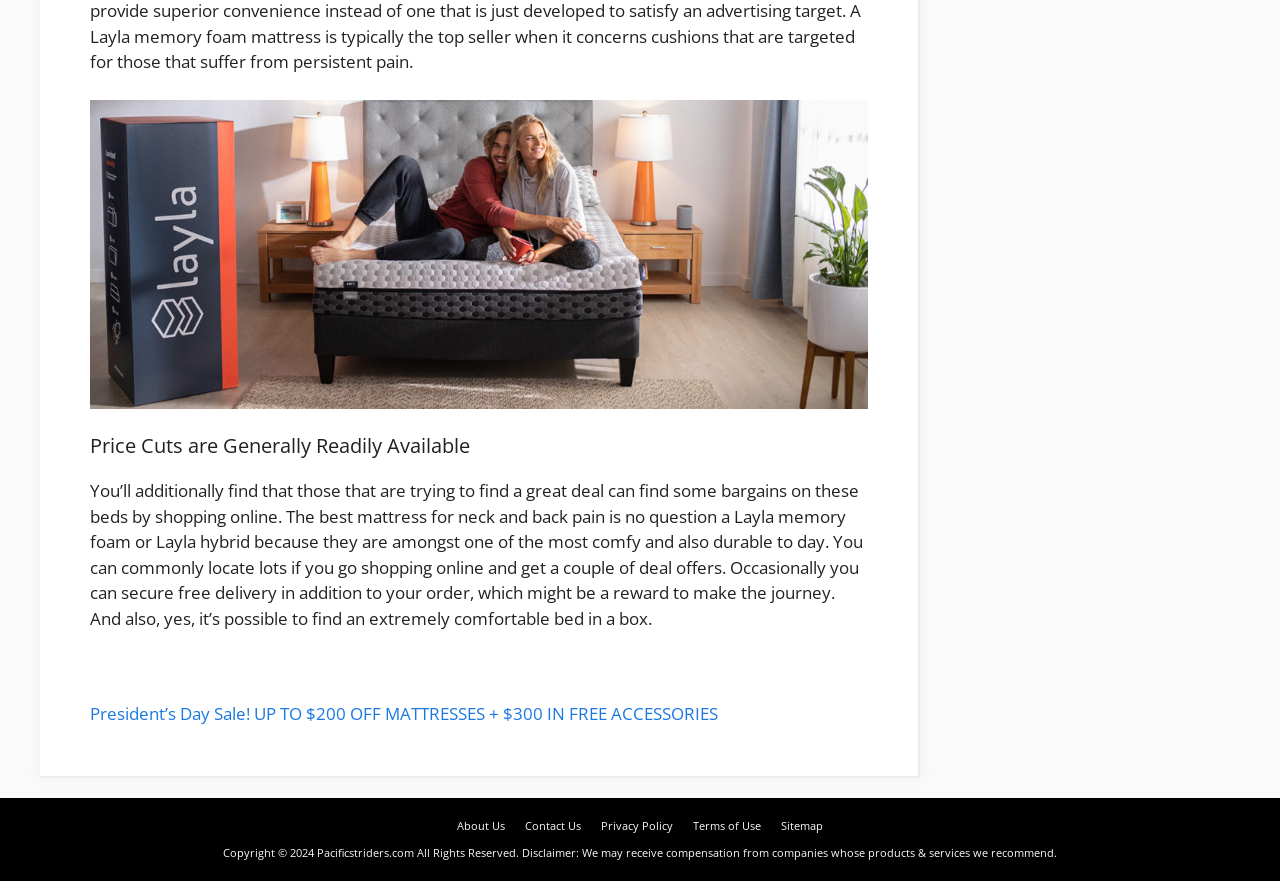What type of links are available in the footer?
Based on the screenshot, answer the question with a single word or phrase.

About Us, Contact Us, etc.